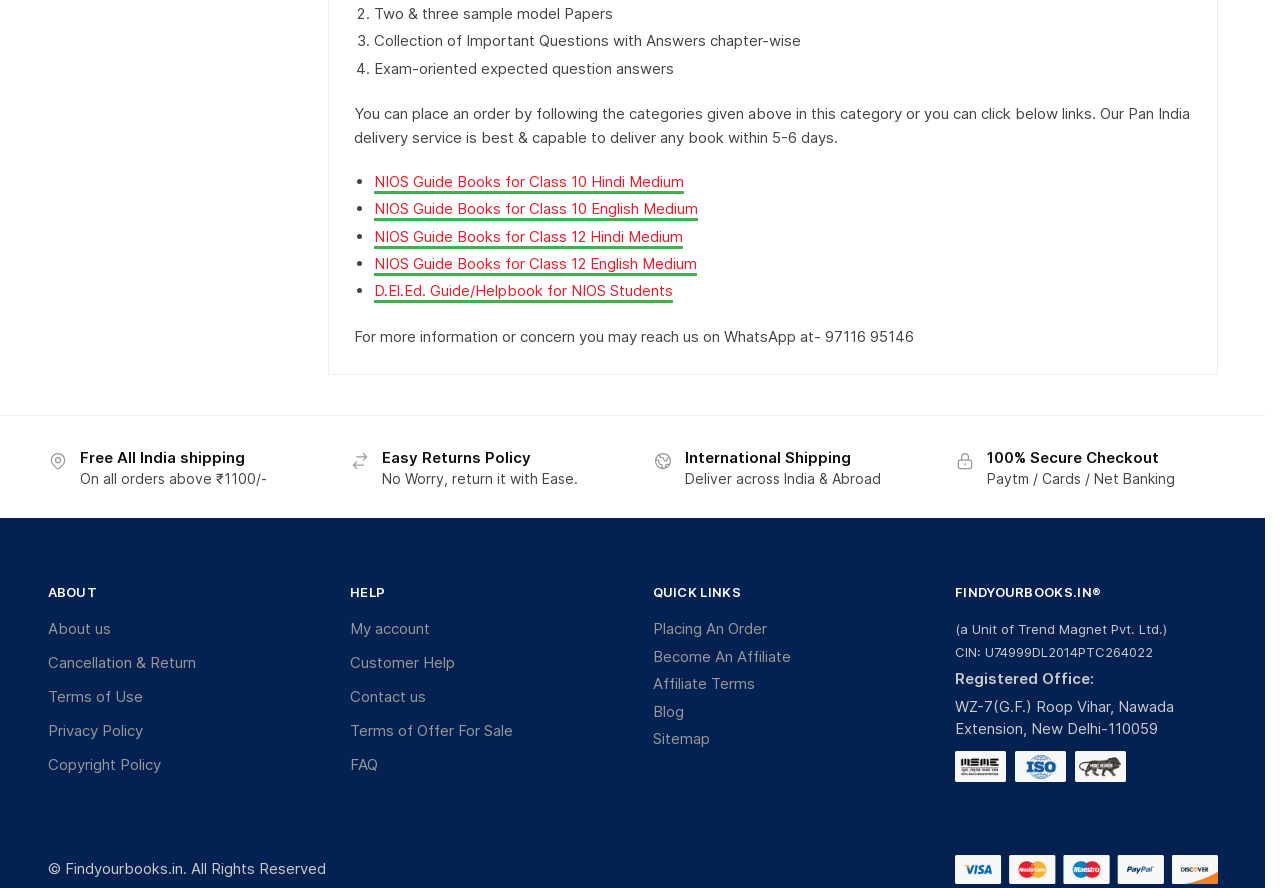Determine the bounding box coordinates of the clickable element to achieve the following action: 'Click on 'Contact us''. Provide the coordinates as four float values between 0 and 1, formatted as [left, top, right, bottom].

[0.273, 0.76, 0.333, 0.785]